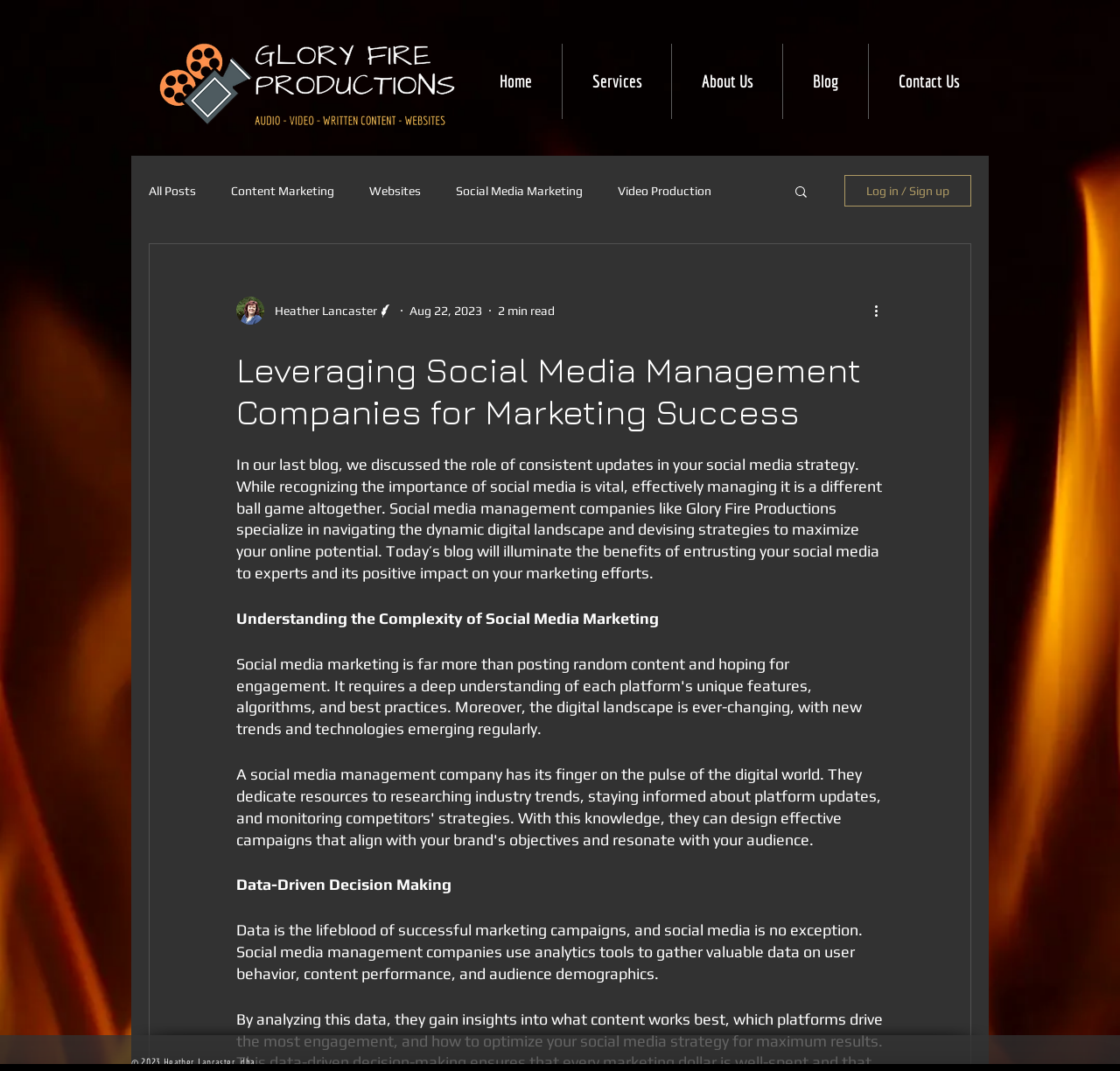How many navigation links are there?
Based on the visual content, answer with a single word or a brief phrase.

5